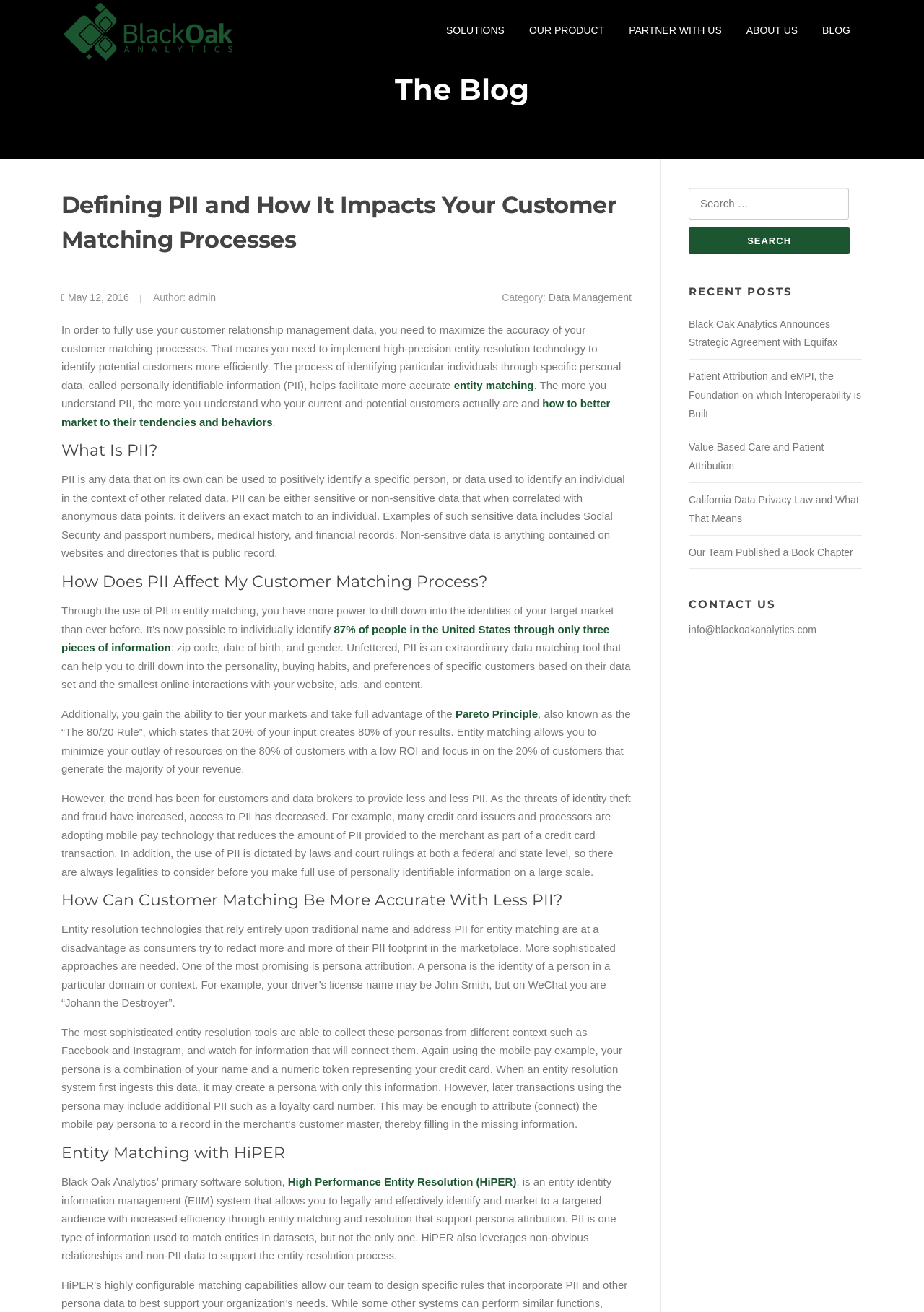Present a detailed account of what is displayed on the webpage.

The webpage is about Black Oak Analytics, a company that provides solutions for customer relationship management data. At the top of the page, there is a navigation menu with links to "OUR PRODUCT", "PARTNER WITH US", "ABOUT US", and "BLOG". Below the navigation menu, there is a heading "The Blog" followed by a subheading "Defining PII and How It Impacts Your Customer Matching Processes".

The main content of the page is divided into several sections. The first section explains the importance of maximizing the accuracy of customer matching processes and how it can be achieved through high-precision entity resolution technology. The section also introduces the concept of personally identifiable information (PII) and its role in identifying potential customers.

The next section, "What Is PII?", provides a detailed explanation of PII, including its definition, types, and examples. This is followed by a section on "How Does PII Affect My Customer Matching Process?", which discusses the impact of PII on entity matching and how it can be used to drill down into the identities of target markets.

The subsequent sections, "How Can Customer Matching Be More Accurate With Less PII?" and "Entity Matching with HiPER", discuss the challenges of accessing PII and how entity resolution technologies can be used to overcome these challenges. The latter section introduces Black Oak Analytics' software solution, High Performance Entity Resolution (HiPER), which supports persona attribution and entity matching.

On the right side of the page, there is a complementary section with a search box, recent posts, and a contact us section. The recent posts section lists several links to blog articles, including "Black Oak Analytics Announces Strategic Agreement with Equifax" and "Value Based Care and Patient Attribution". The contact us section provides an email address and a link to get in touch with the company.